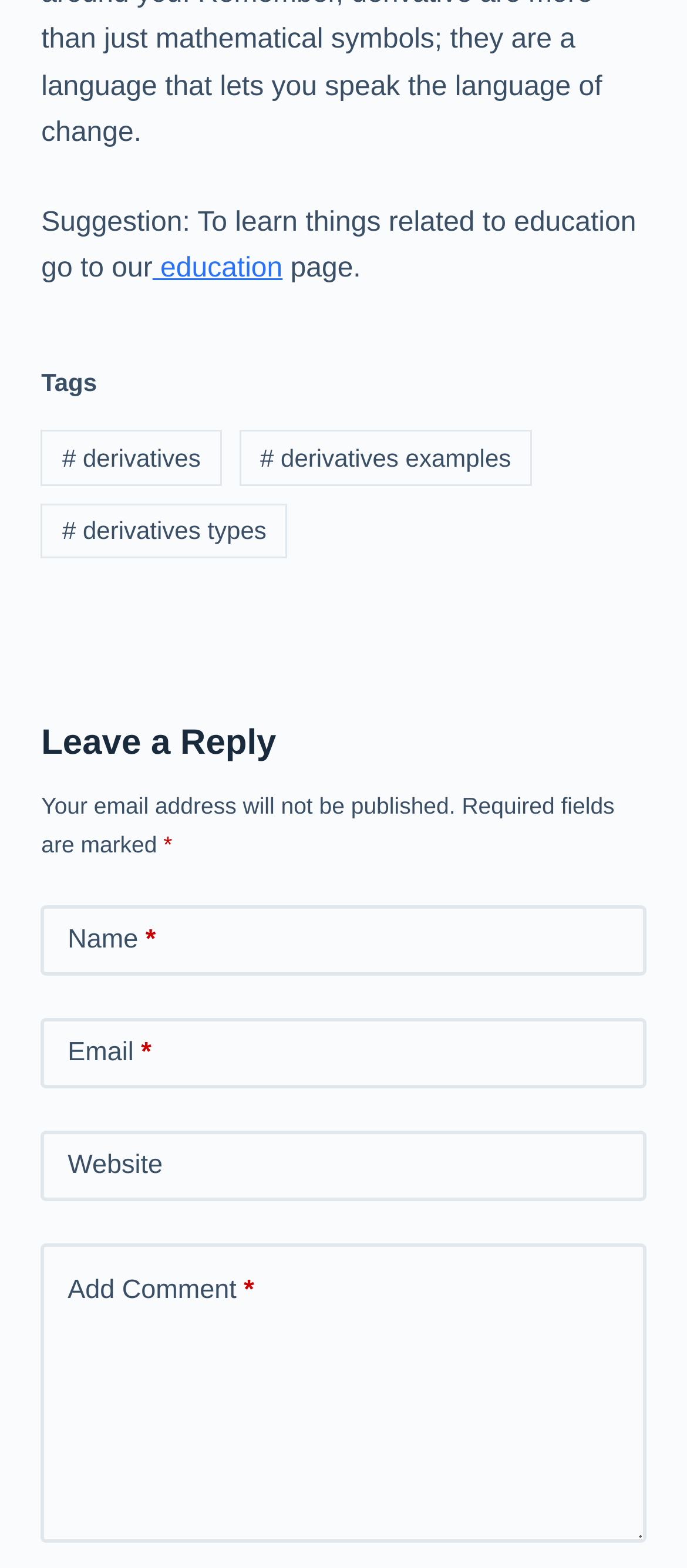Determine the bounding box coordinates of the clickable element necessary to fulfill the instruction: "Click on the 'Add Comment' button". Provide the coordinates as four float numbers within the 0 to 1 range, i.e., [left, top, right, bottom].

[0.06, 0.793, 0.94, 0.984]